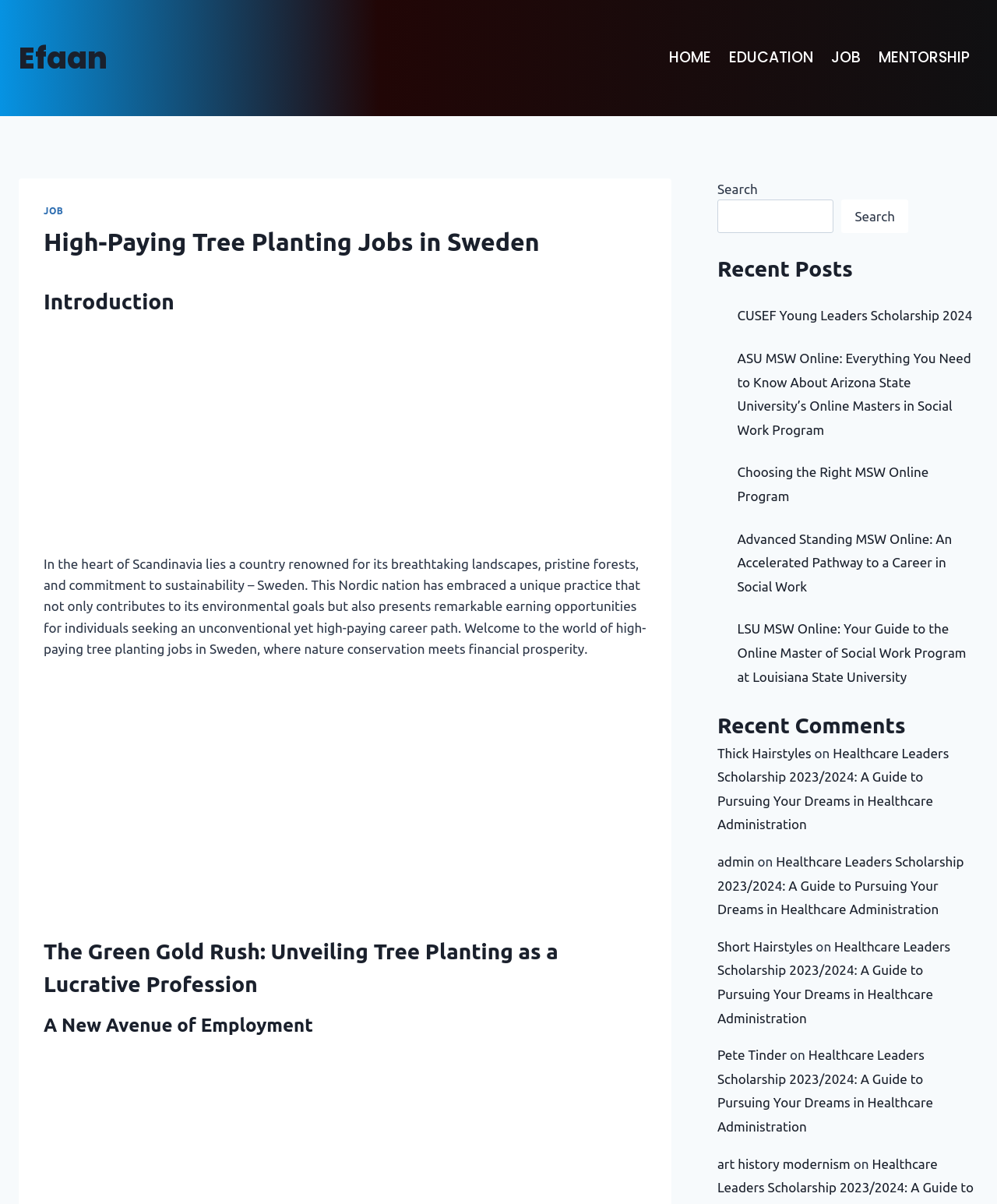Pinpoint the bounding box coordinates of the element to be clicked to execute the instruction: "Search for a keyword".

[0.72, 0.166, 0.836, 0.194]